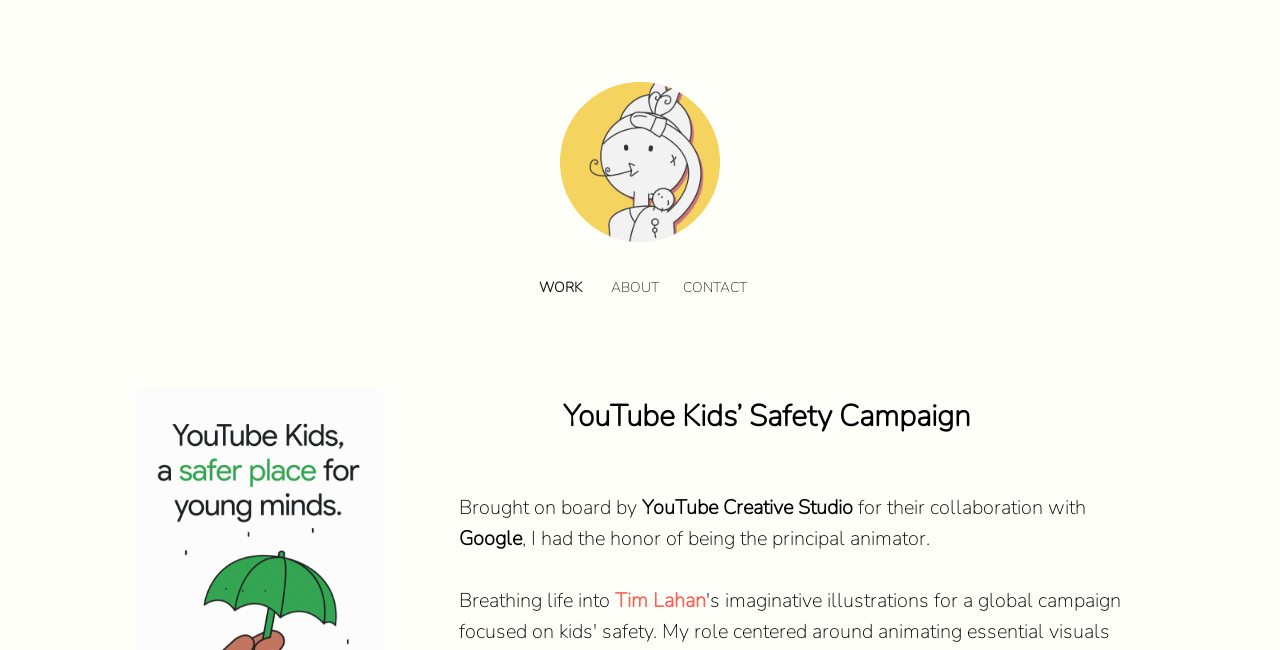Summarize the webpage comprehensively, mentioning all visible components.

The webpage is focused on a global campaign for kids' safety, specifically the YouTube Kids' Safety Campaign. At the top, there are three links: "WORK", "ABOUT", and "CONTACT", aligned horizontally and centered. 

Below these links, there is a section featuring Alexander Gladun, with an image of him and a link to his name. To the right of this section, there is a paragraph of text describing a collaboration between YouTube Creative Studio and Google, with the principal animator being the person mentioned earlier. 

Further down, there is another section with a heading that repeats the campaign's name, "YouTube Kids’ Safety Campaign". Above this heading, there is a mention of "Breathing life into" and a link to "Tim Lahan".